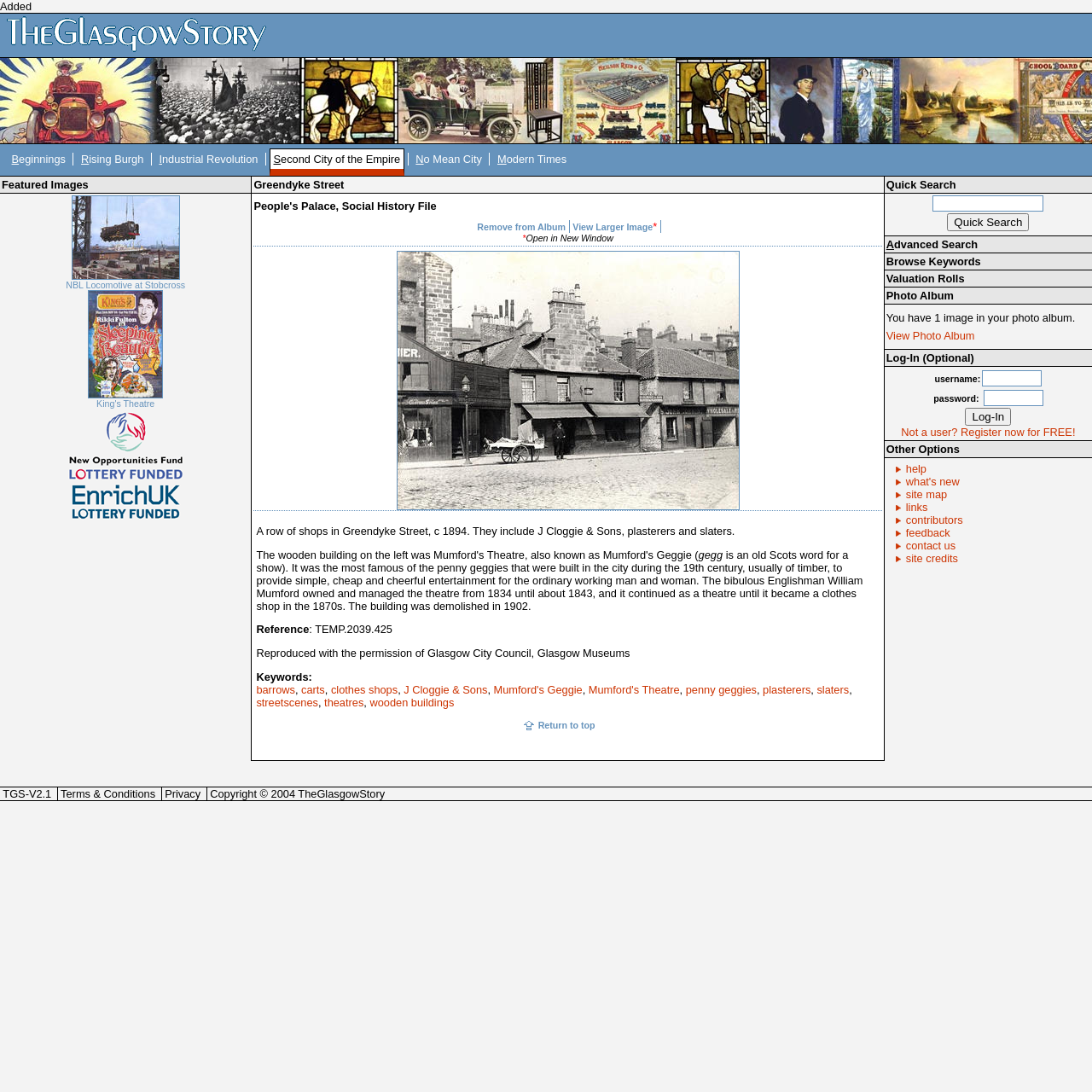How many links are there under the 'Browse' section?
Ensure your answer is thorough and detailed.

The 'Browse' section contains links to 'Beginnings', 'Rising Burgh', 'Industrial Revolution', 'Second City of the Empire', 'No Mean City', 'Modern Times', and 'Return to top'.